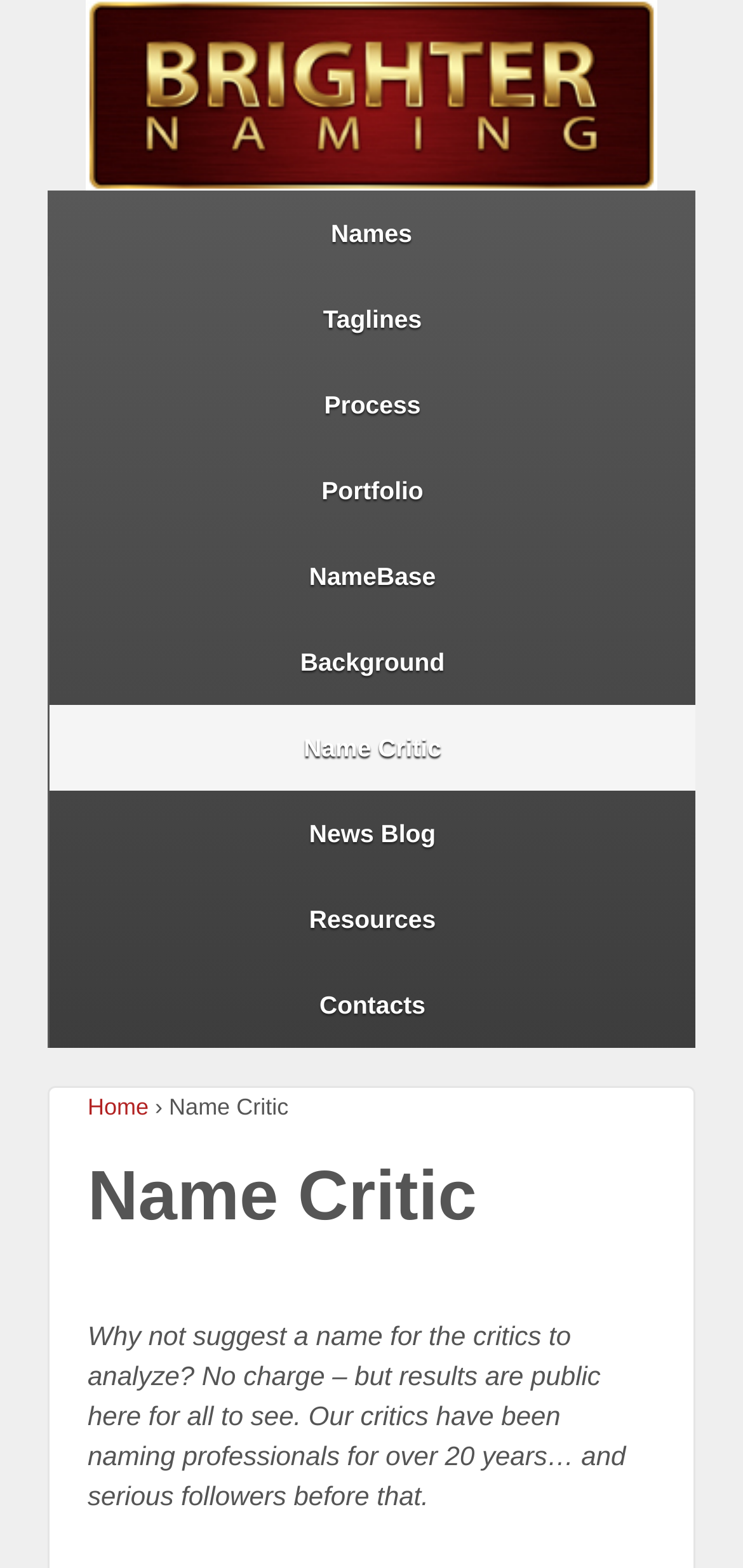Specify the bounding box coordinates of the element's region that should be clicked to achieve the following instruction: "Visit the Names page". The bounding box coordinates consist of four float numbers between 0 and 1, in the format [left, top, right, bottom].

[0.064, 0.122, 0.936, 0.176]